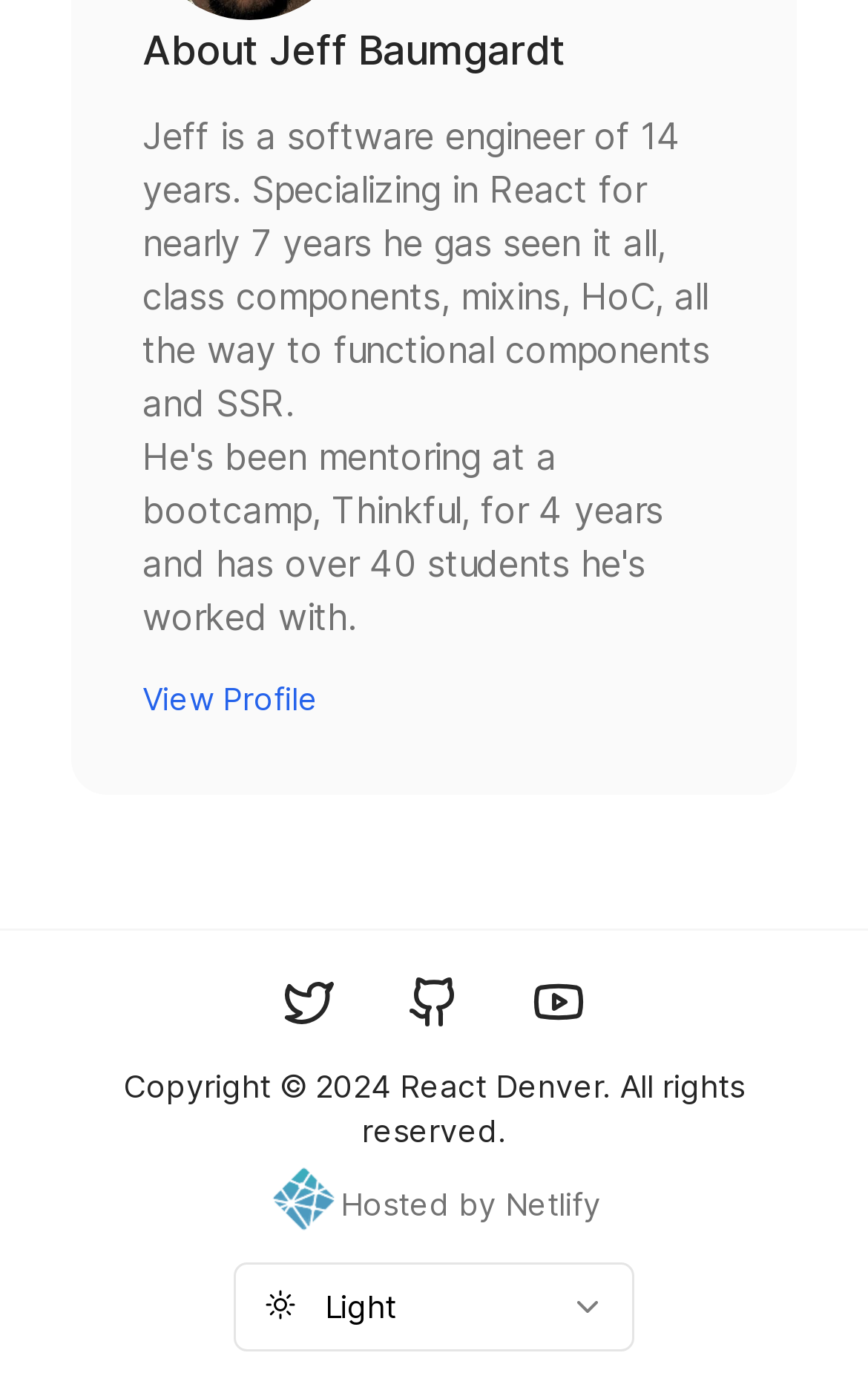Based on the element description "Light", predict the bounding box coordinates of the UI element.

[0.269, 0.904, 0.731, 0.968]